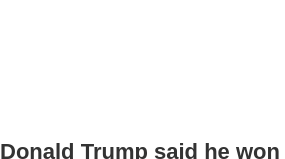Paint a vivid picture with your words by describing the image in detail.

The image corresponds to a headline reading "Donald Trump said he won all of Texas’ border counties. He didn’t." This statement likely references claims made by former President Trump regarding his electoral performance in Texas, specifically in its border counties, during his campaign. The context implies a critique or correction of those claims, emphasizing that the assertion is untrue. The image serves to highlight this controversy within Texas politics, particularly as it pertains to Trump's influence and the electoral landscape in the region.